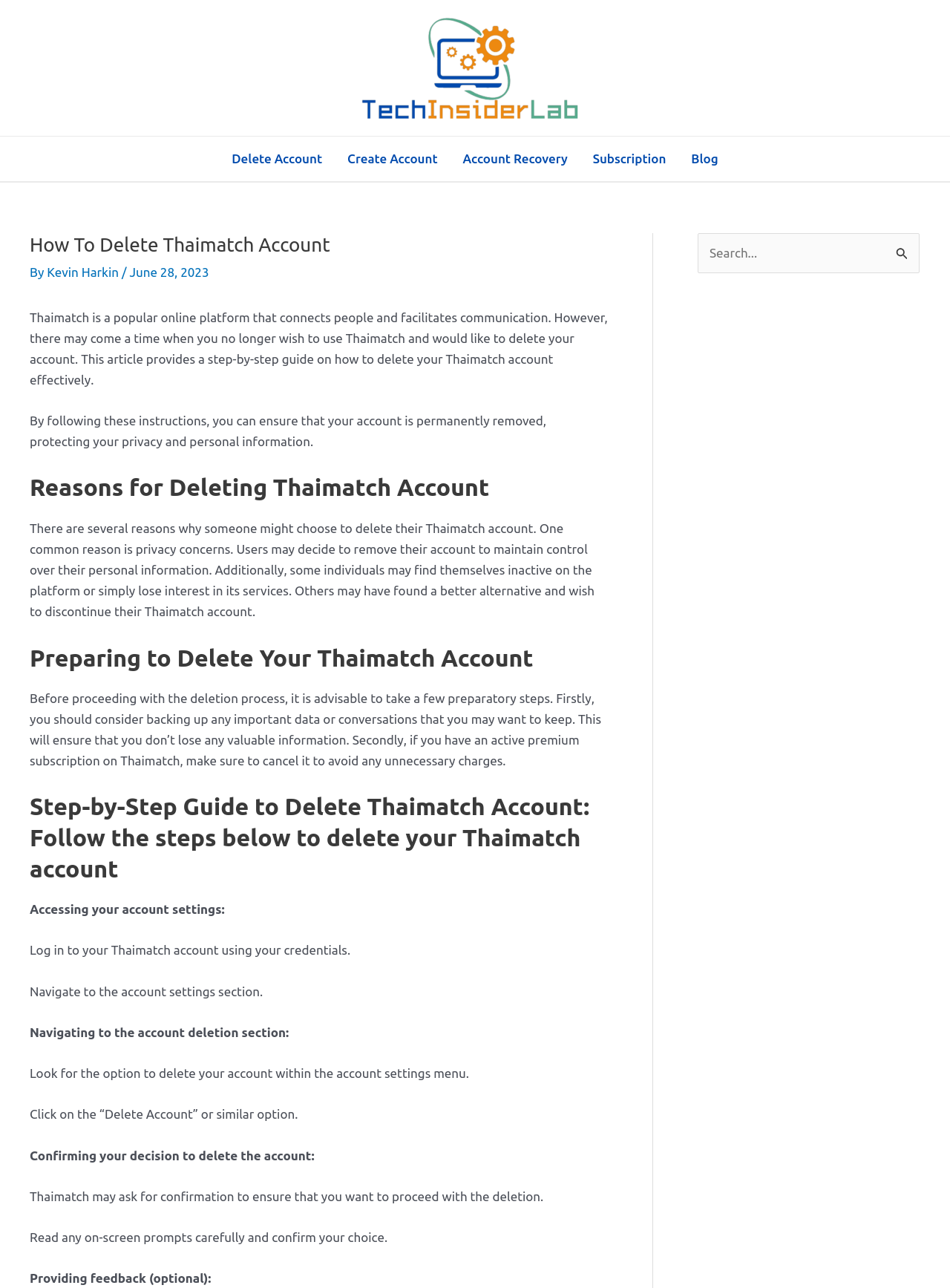Please locate the bounding box coordinates of the region I need to click to follow this instruction: "Click the 'Delete Account' link".

[0.231, 0.106, 0.352, 0.141]